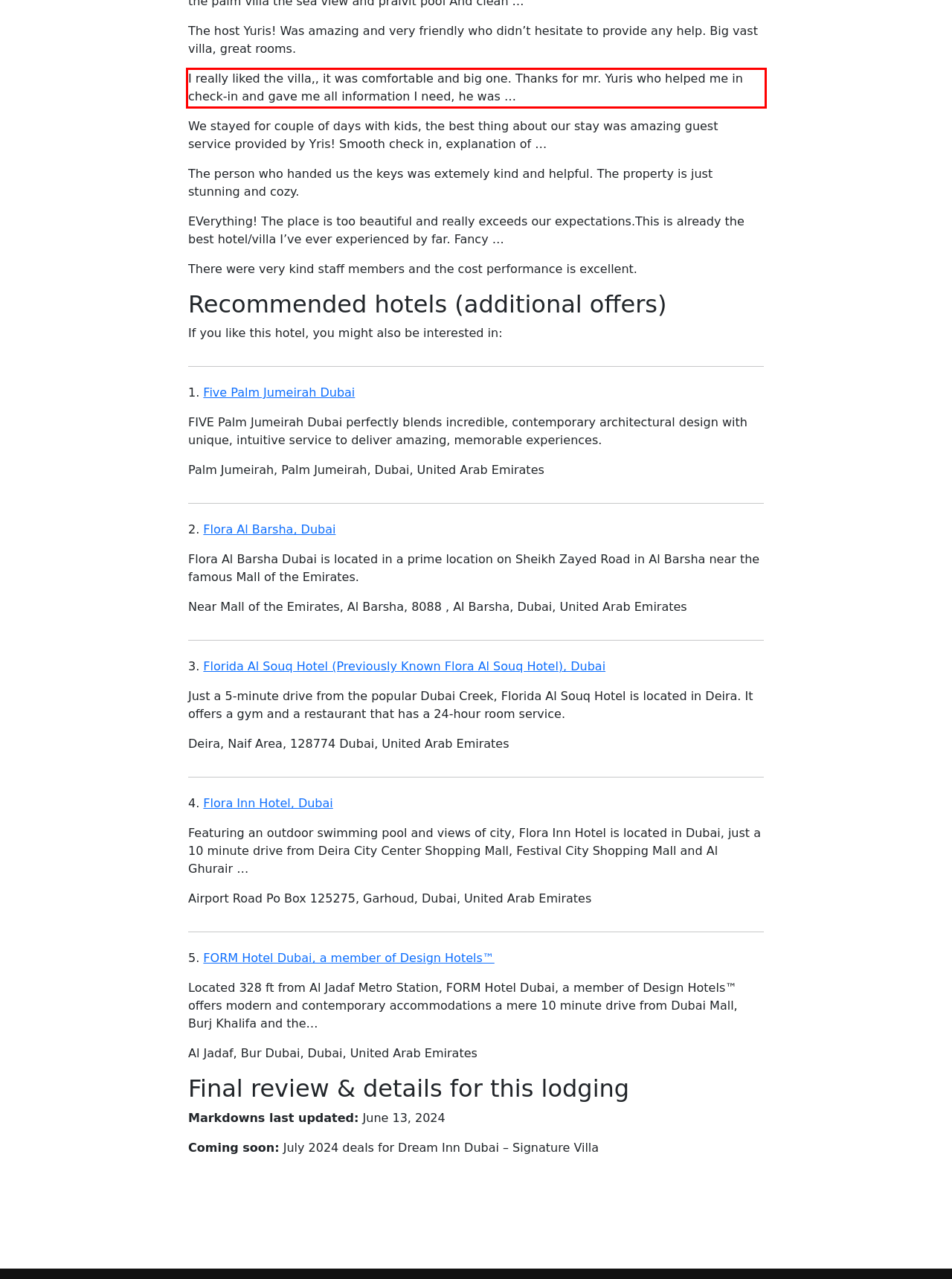Extract and provide the text found inside the red rectangle in the screenshot of the webpage.

I really liked the villa,, it was comfortable and big one. Thanks for mr. Yuris who helped me in check-in and gave me all information I need, he was …